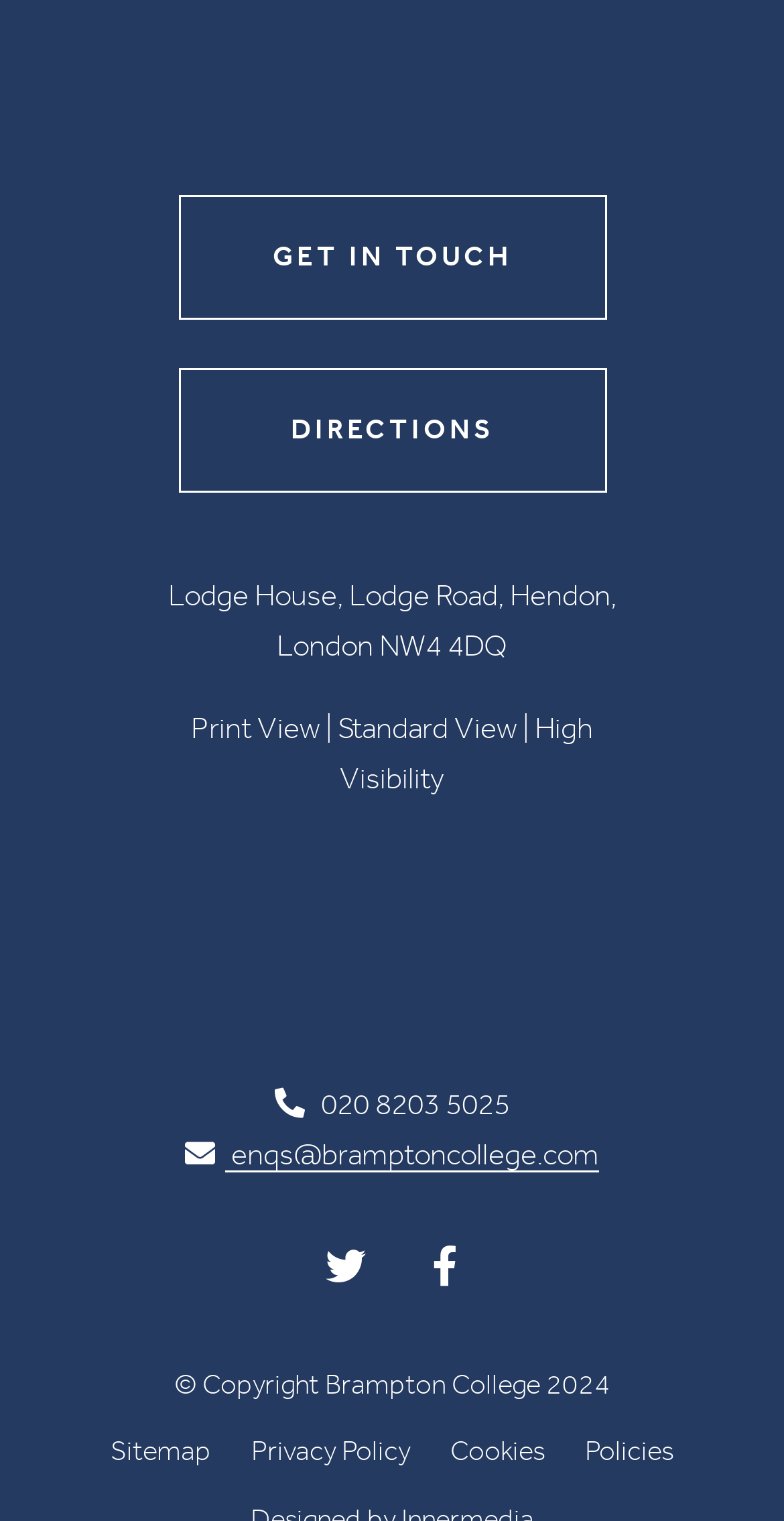Locate the bounding box coordinates of the UI element described by: "Tile - Murals". Provide the coordinates as four float numbers between 0 and 1, formatted as [left, top, right, bottom].

None